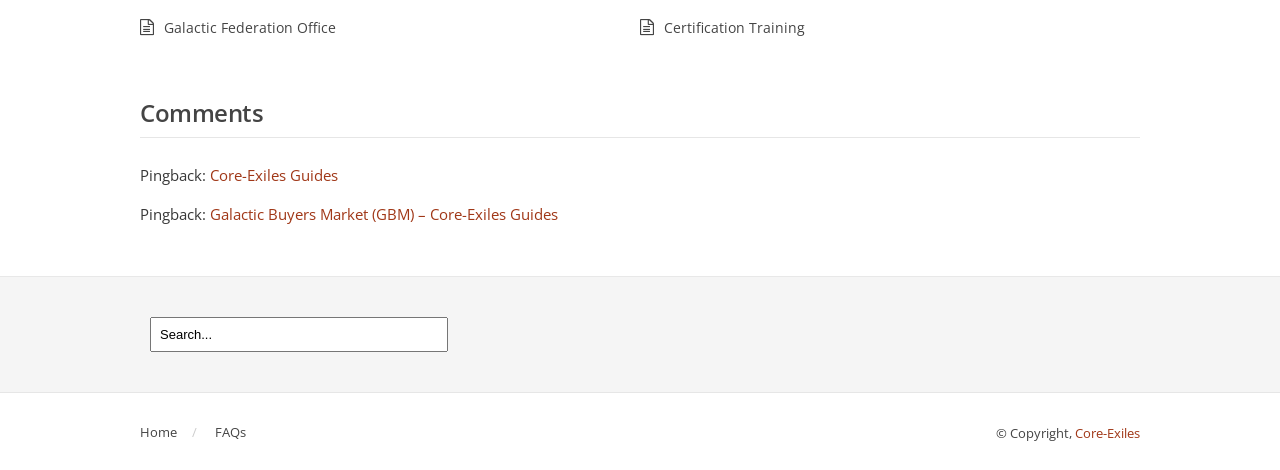For the following element description, predict the bounding box coordinates in the format (top-left x, top-left y, bottom-right x, bottom-right y). All values should be floating point numbers between 0 and 1. Description: Certification Training

[0.5, 0.038, 0.629, 0.079]